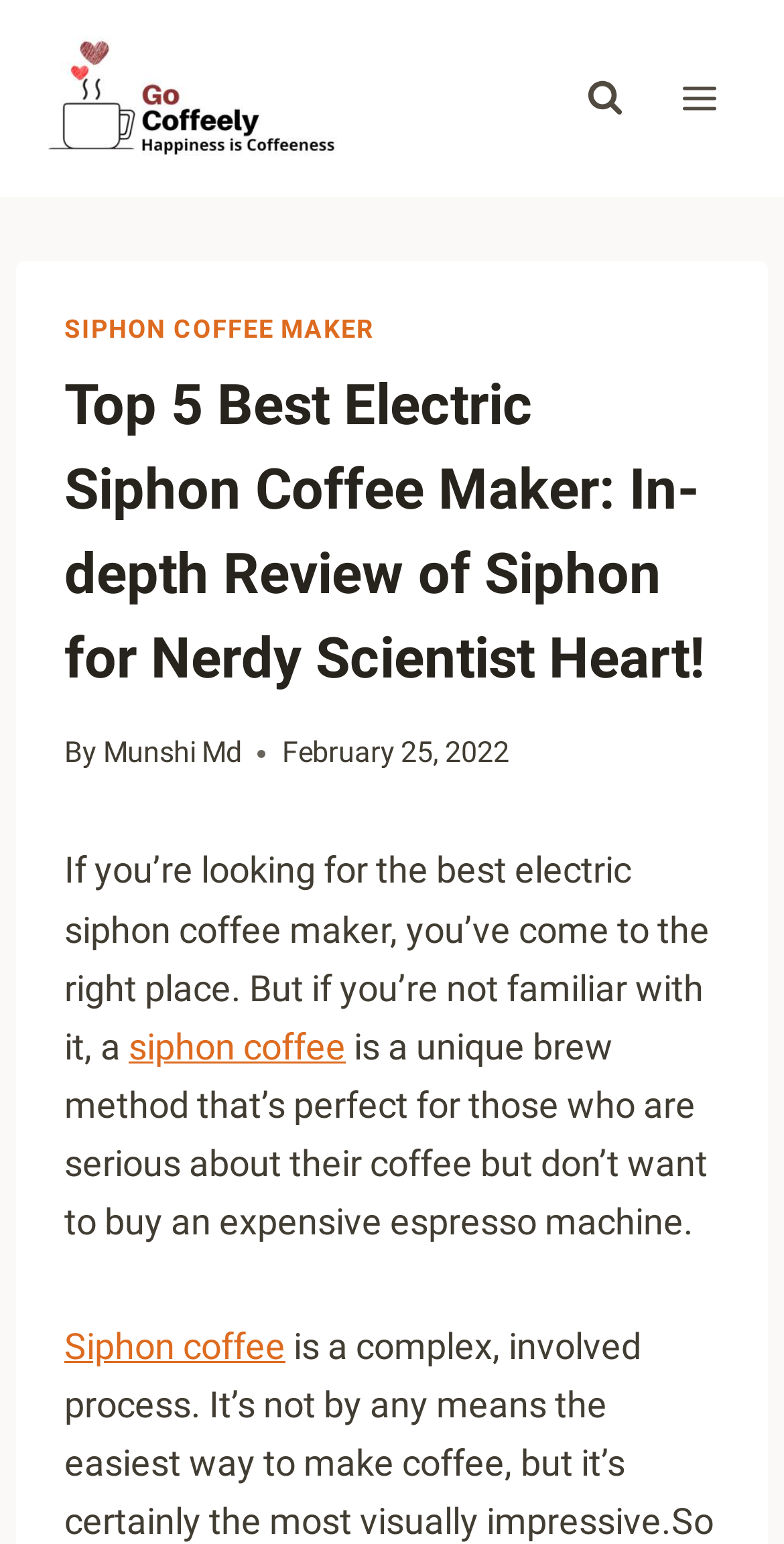What is the logo at the top left corner?
Observe the image and answer the question with a one-word or short phrase response.

GoCoffeely logo